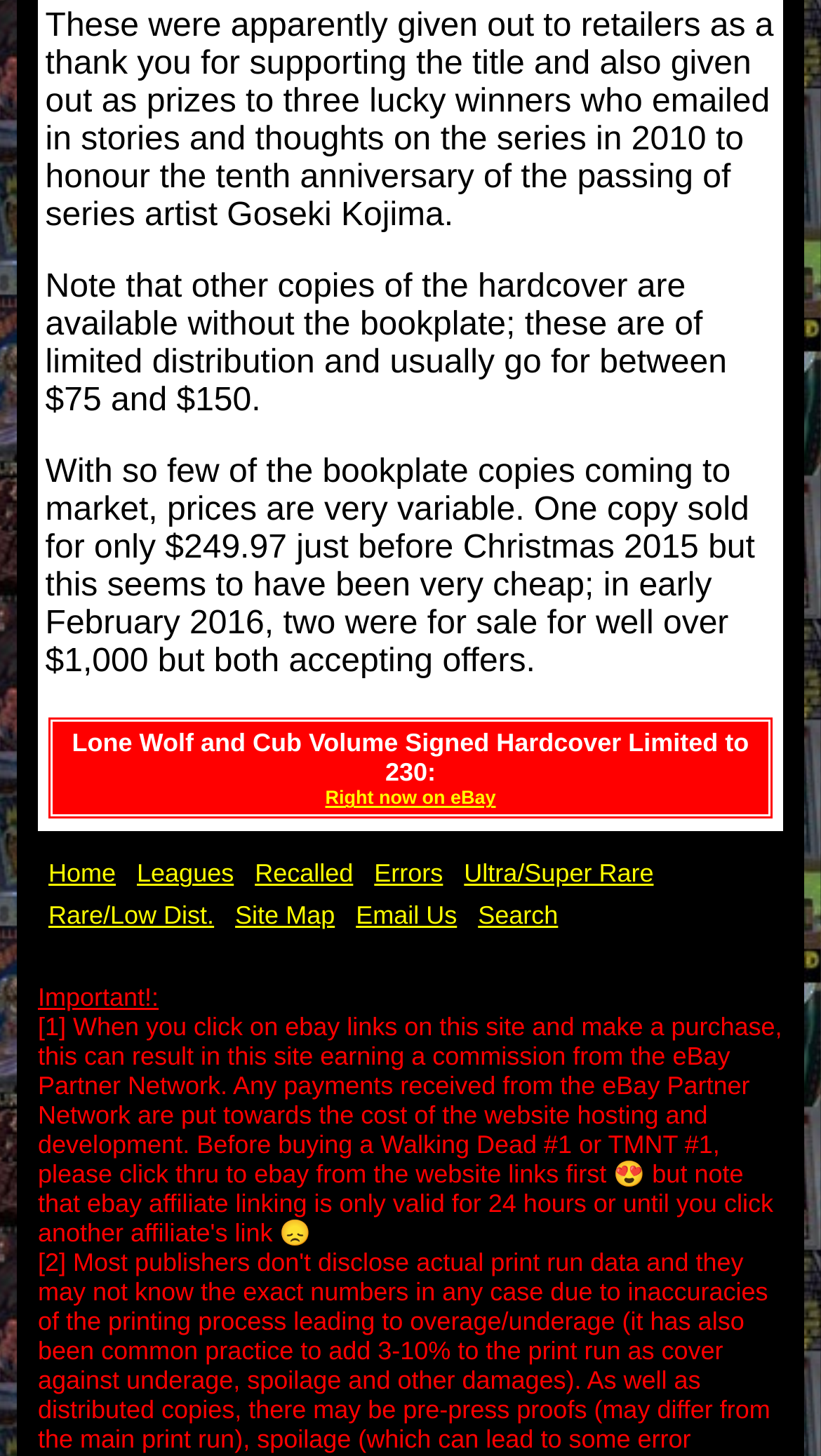Determine the bounding box coordinates of the section to be clicked to follow the instruction: "Go to 'Home'". The coordinates should be given as four float numbers between 0 and 1, formatted as [left, top, right, bottom].

[0.046, 0.586, 0.154, 0.615]